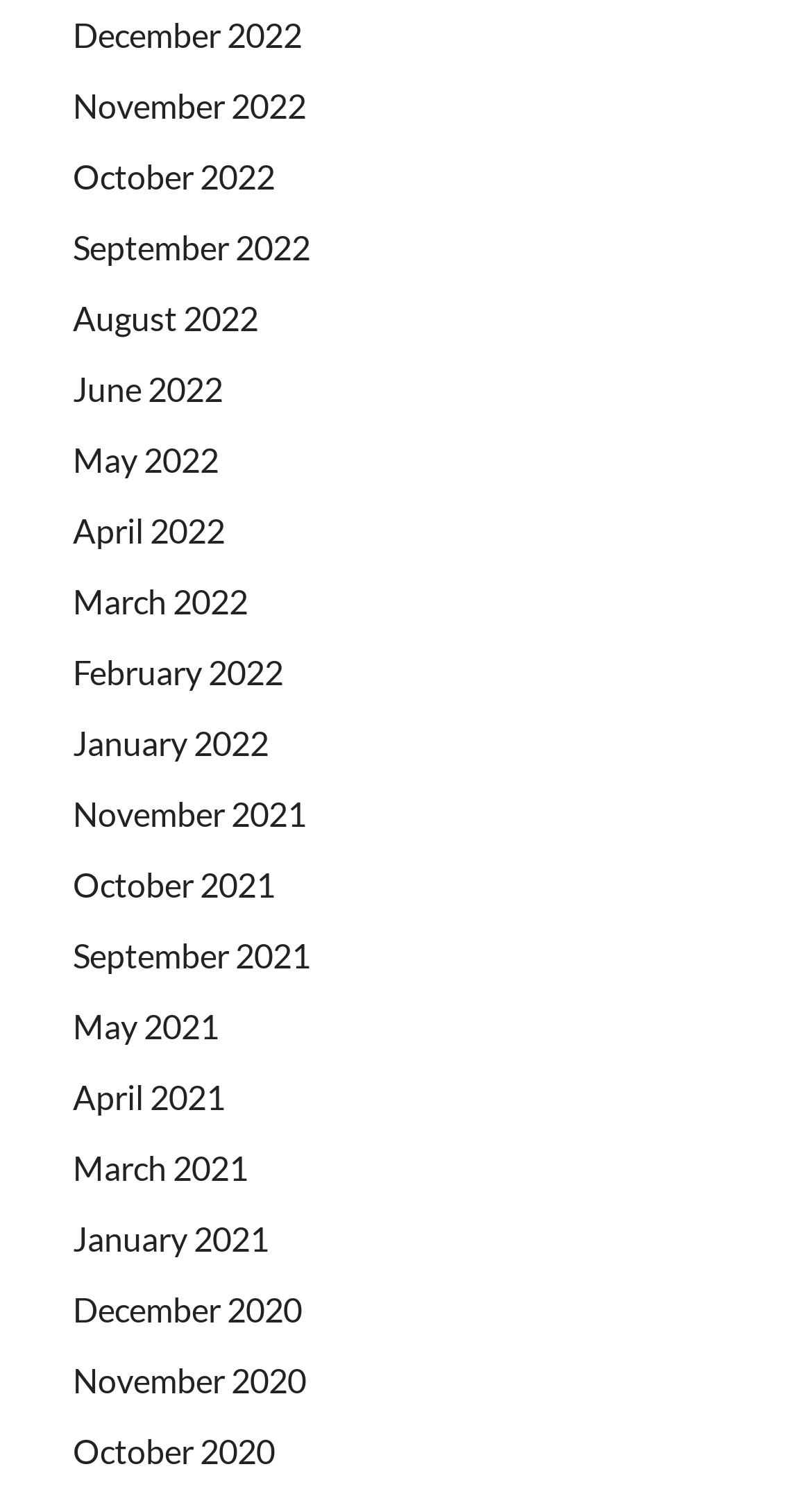Please determine the bounding box coordinates for the element that should be clicked to follow these instructions: "view January 2021".

[0.09, 0.81, 0.331, 0.837]